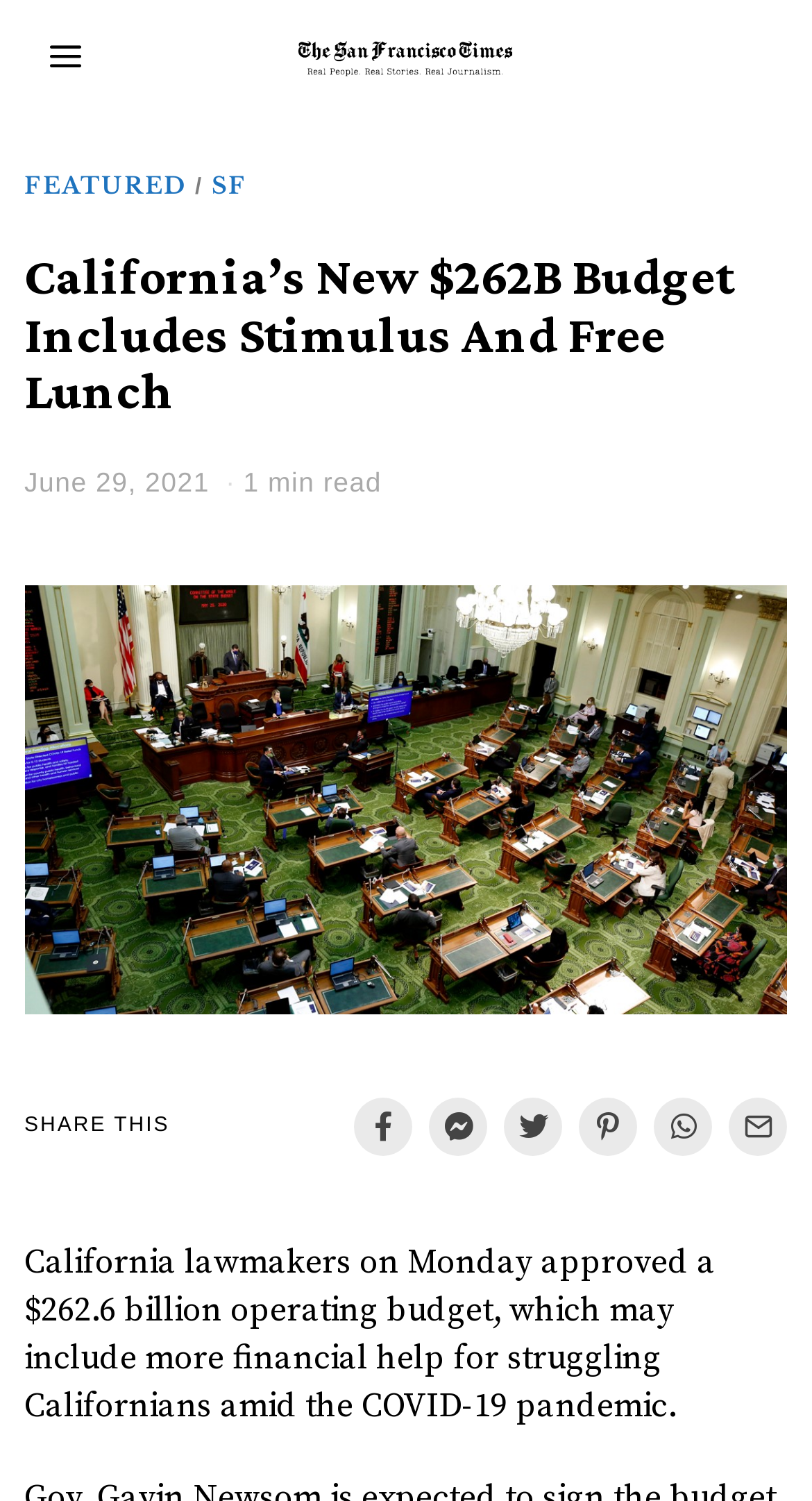Locate and generate the text content of the webpage's heading.

California’s New $262B Budget Includes Stimulus And Free Lunch